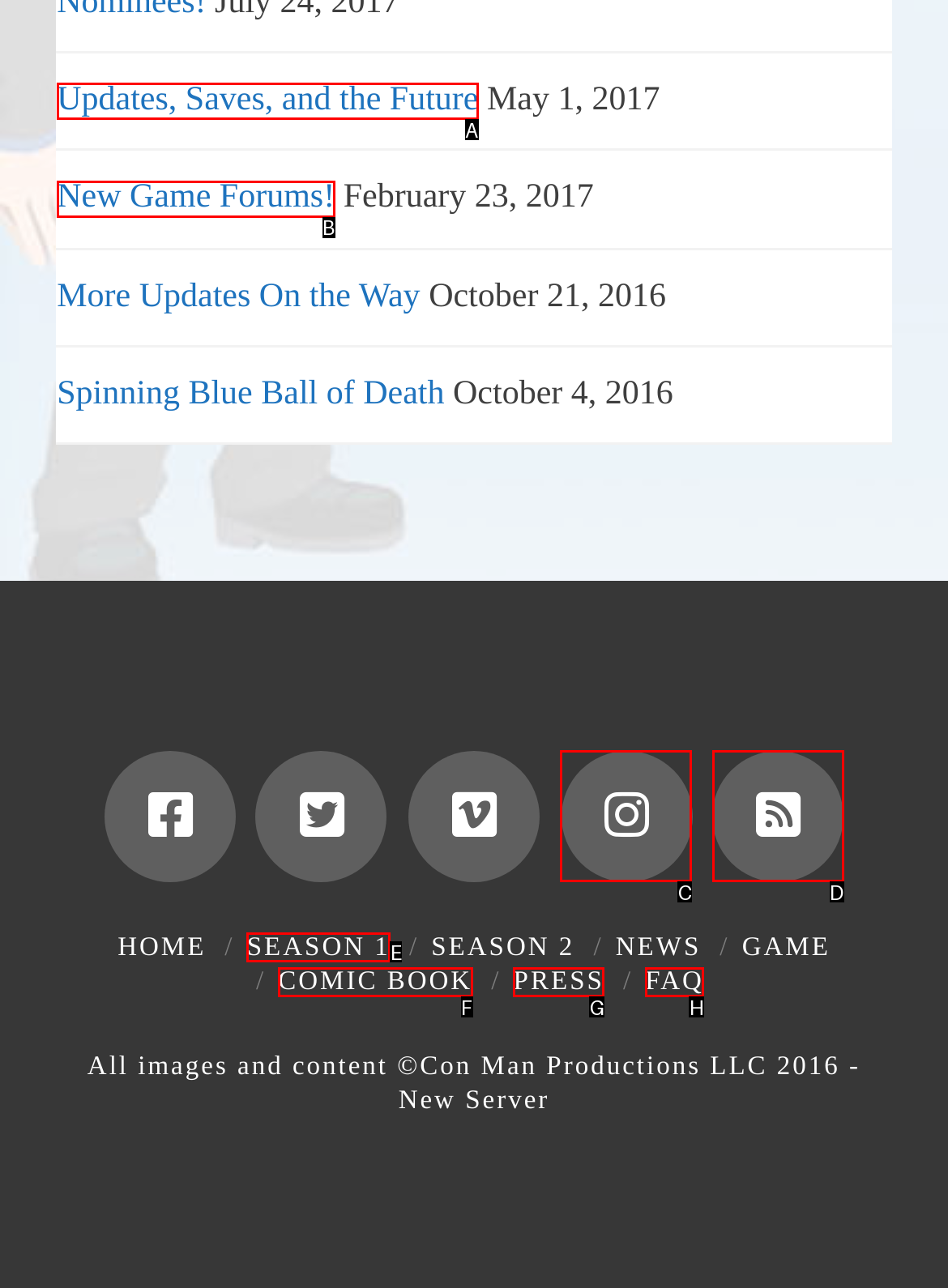Choose the option that matches the following description: title="Instagram"
Answer with the letter of the correct option.

C